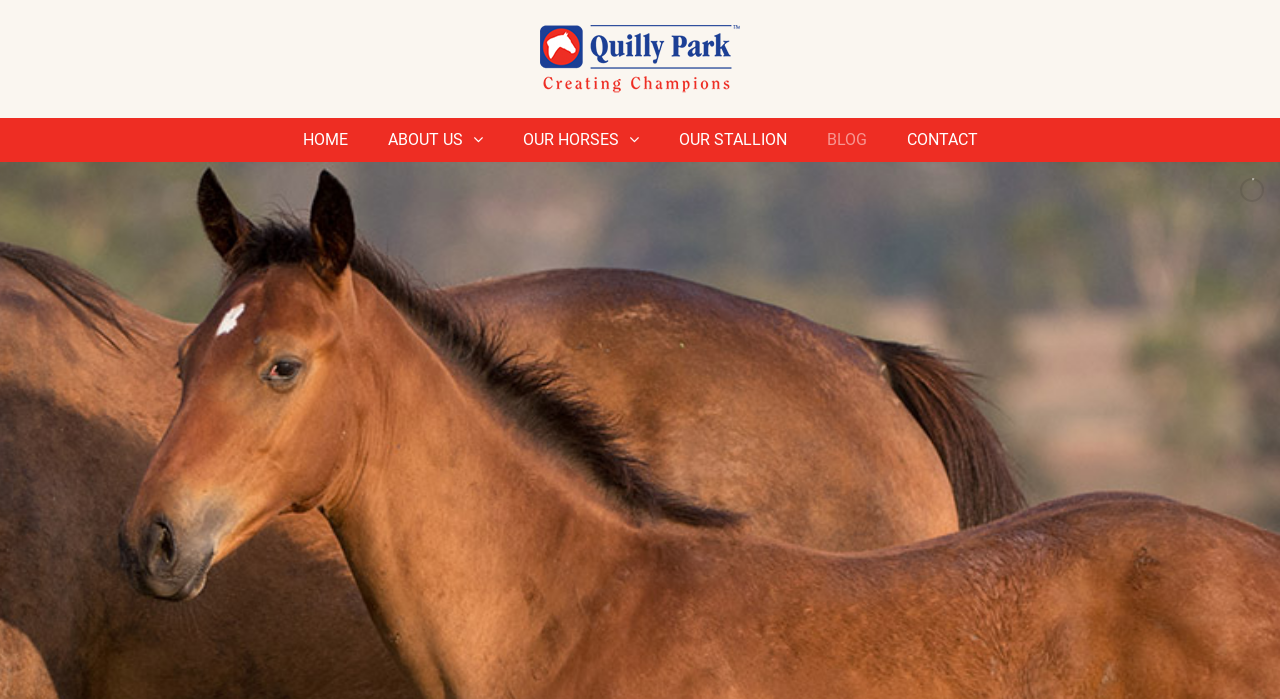Given the element description "Contact", identify the bounding box of the corresponding UI element.

[0.708, 0.169, 0.764, 0.232]